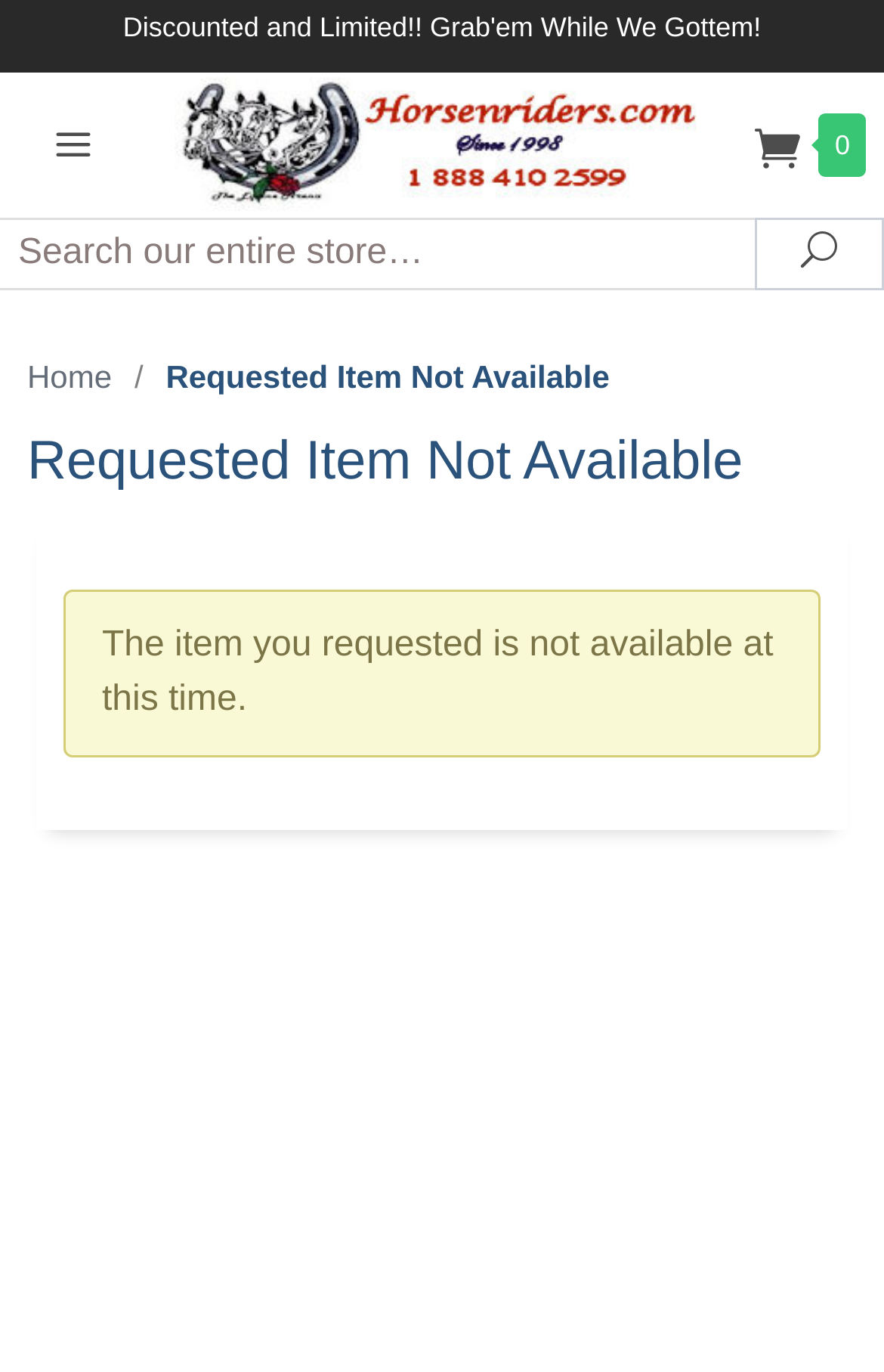Please locate and generate the primary heading on this webpage.

Requested Item Not Available